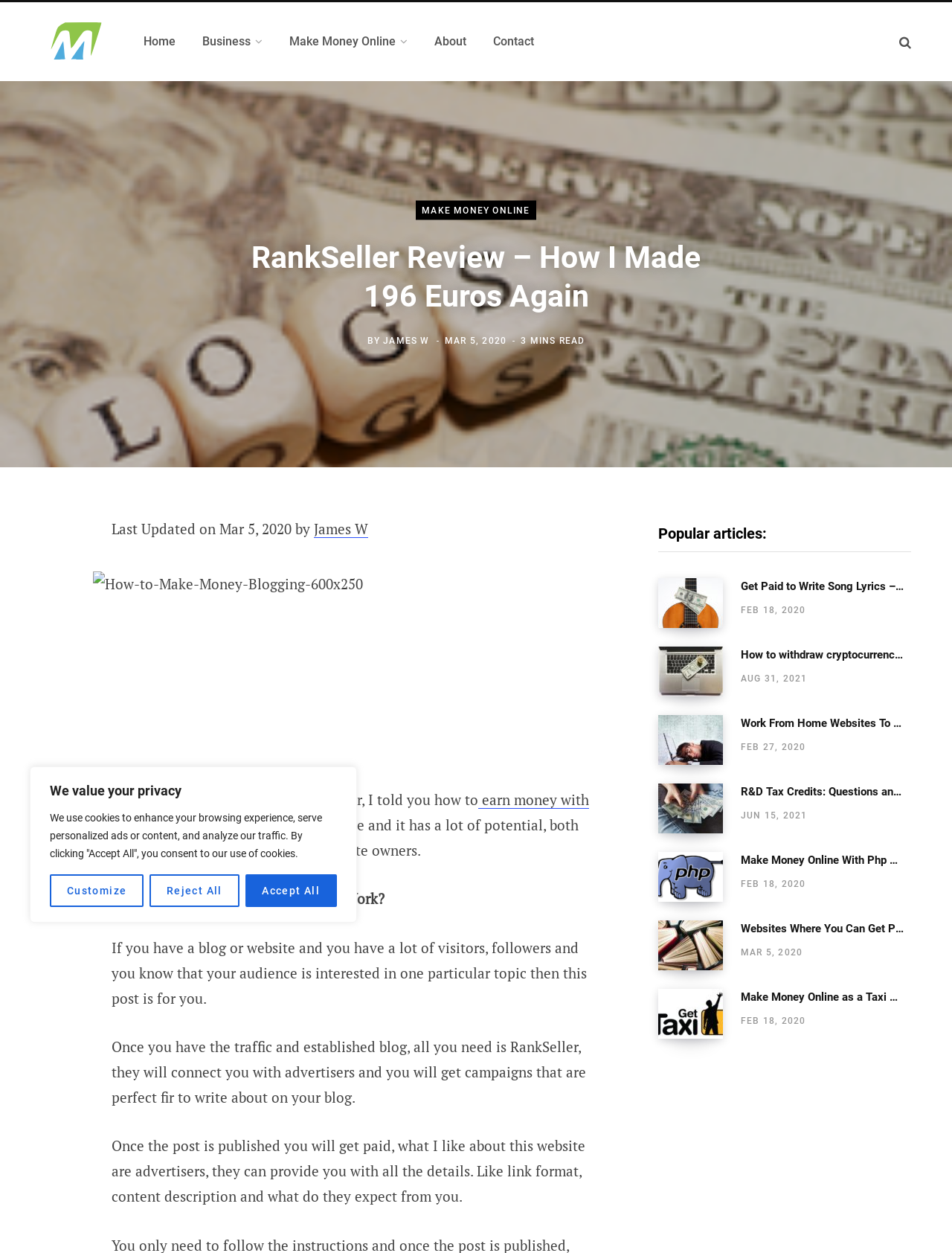What is the purpose of RankSeller?
Answer the question with a single word or phrase by looking at the picture.

Connecting bloggers with advertisers